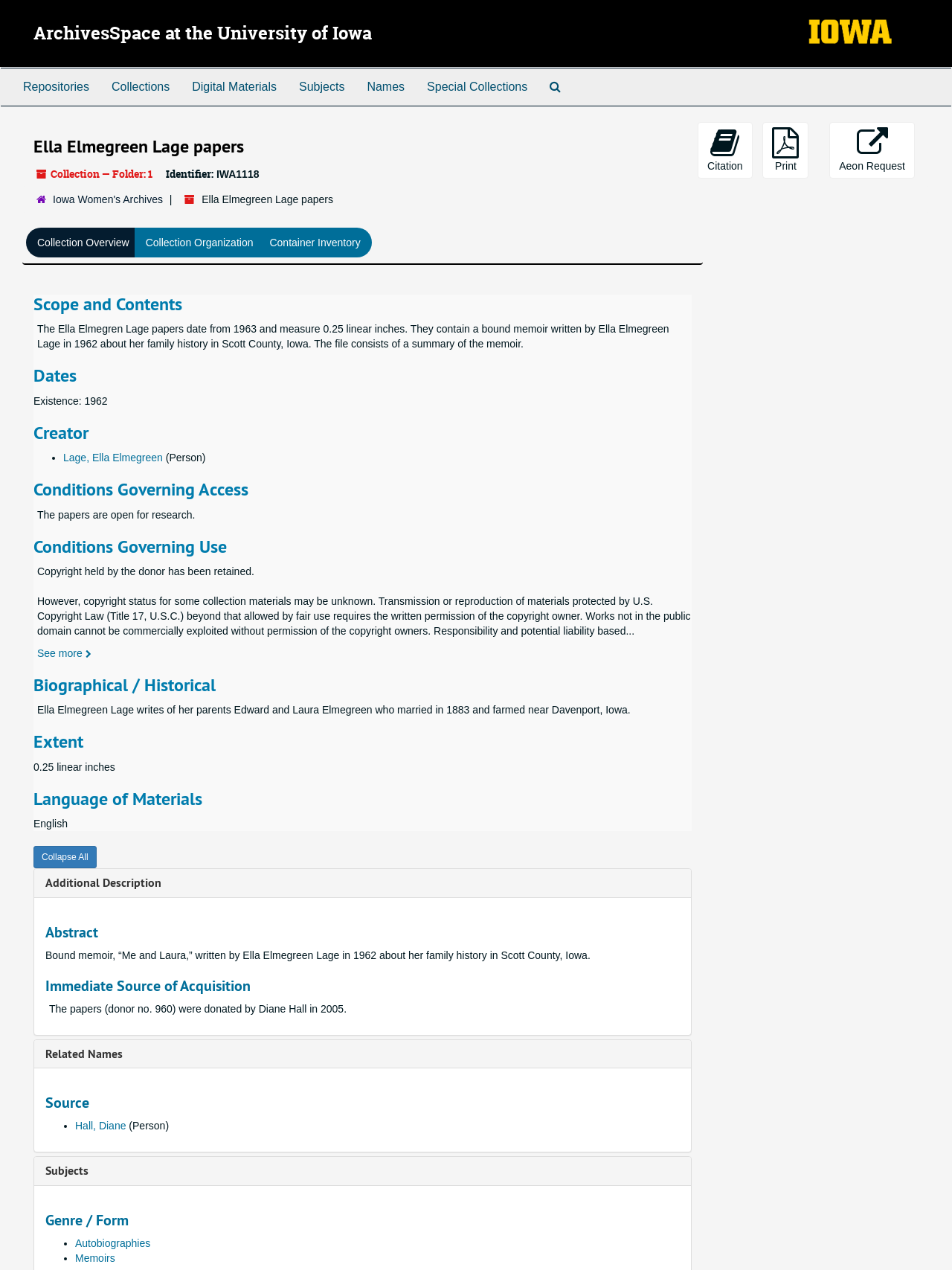Determine the bounding box coordinates for the region that must be clicked to execute the following instruction: "Click on the ABOUT link".

None